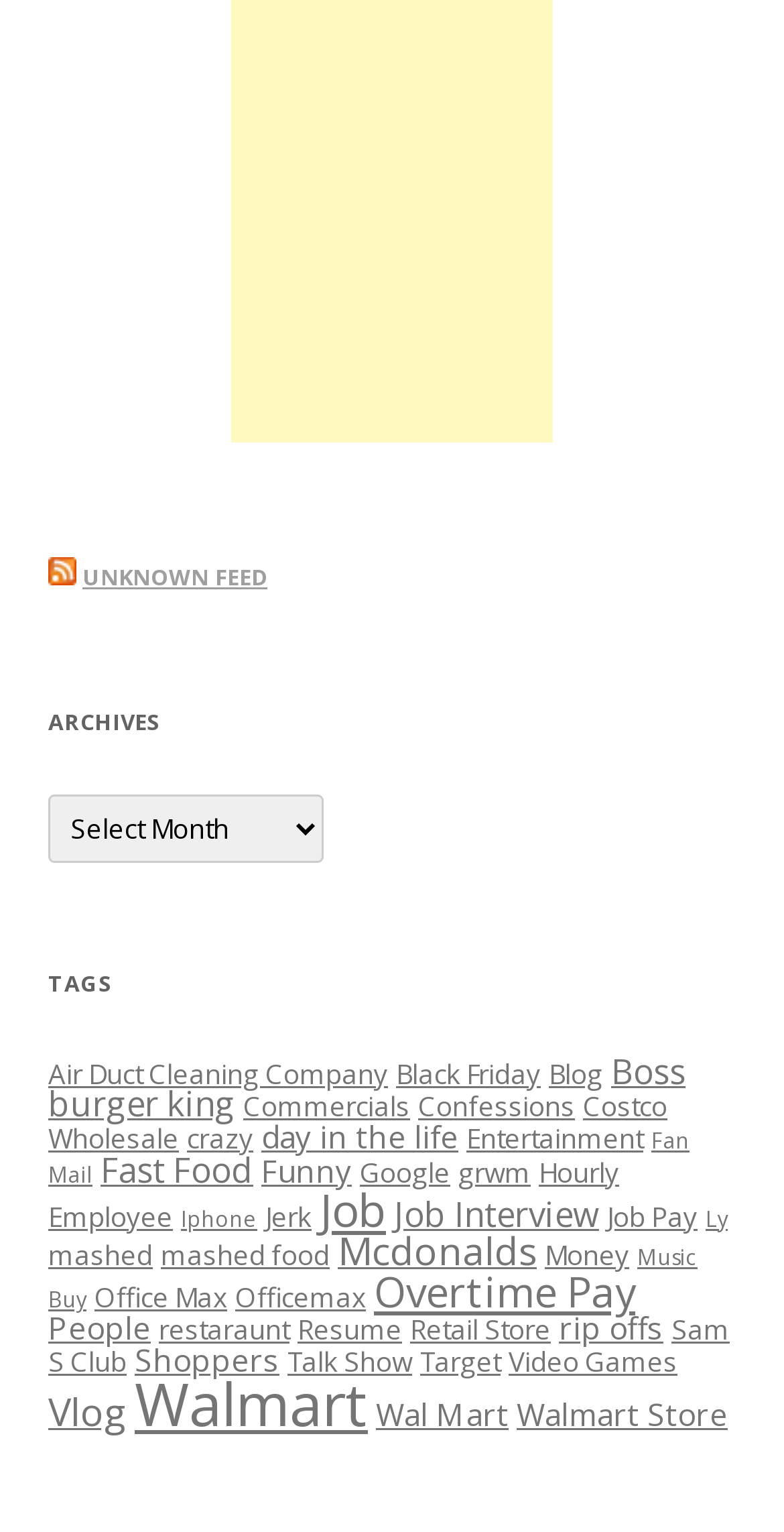Find the bounding box coordinates for the element that must be clicked to complete the instruction: "Click on the 'RSS' link". The coordinates should be four float numbers between 0 and 1, indicated as [left, top, right, bottom].

[0.062, 0.366, 0.097, 0.385]